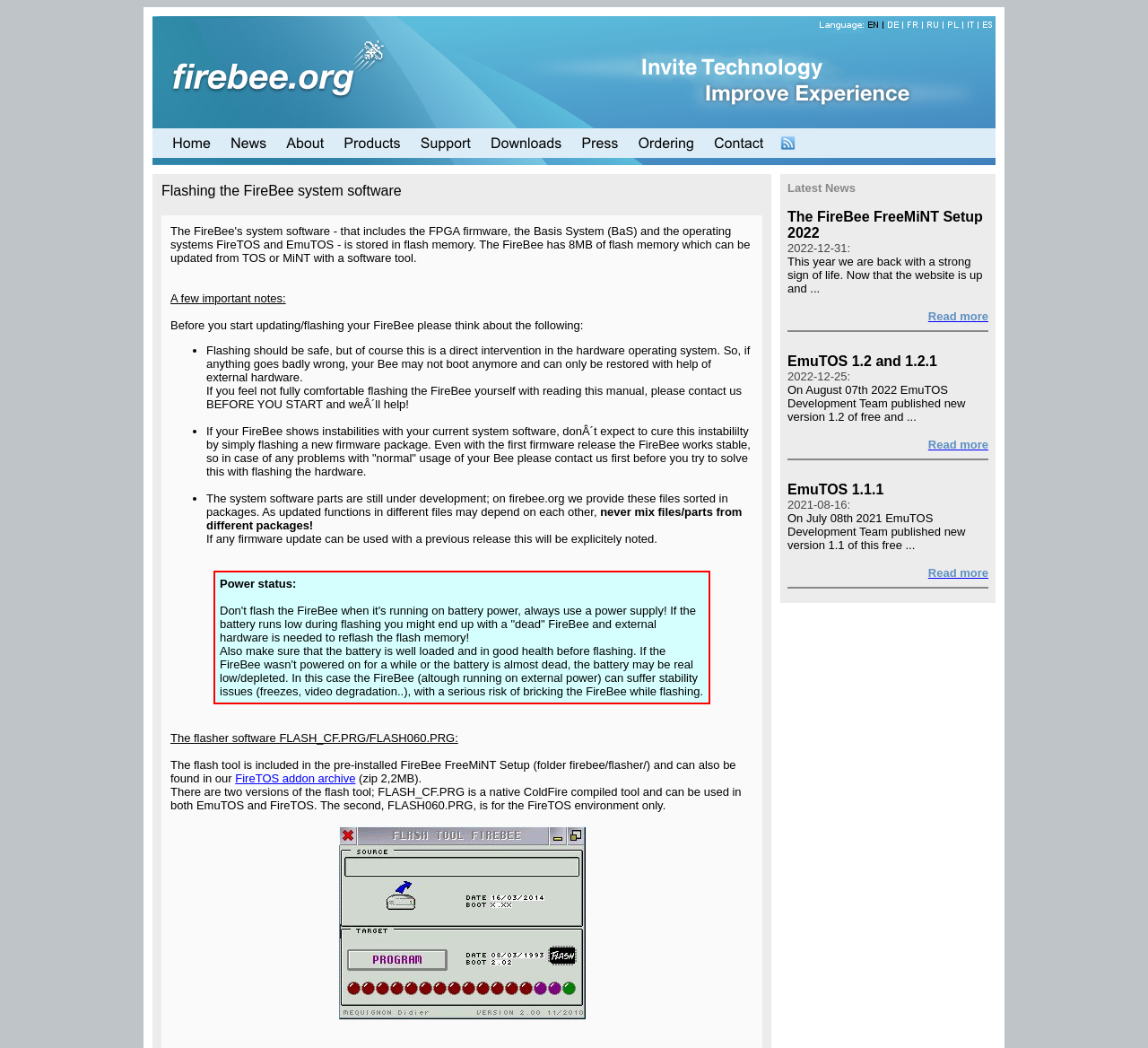Please identify the bounding box coordinates of the clickable area that will fulfill the following instruction: "read the 'A few important notes:' text". The coordinates should be in the format of four float numbers between 0 and 1, i.e., [left, top, right, bottom].

[0.148, 0.278, 0.249, 0.291]